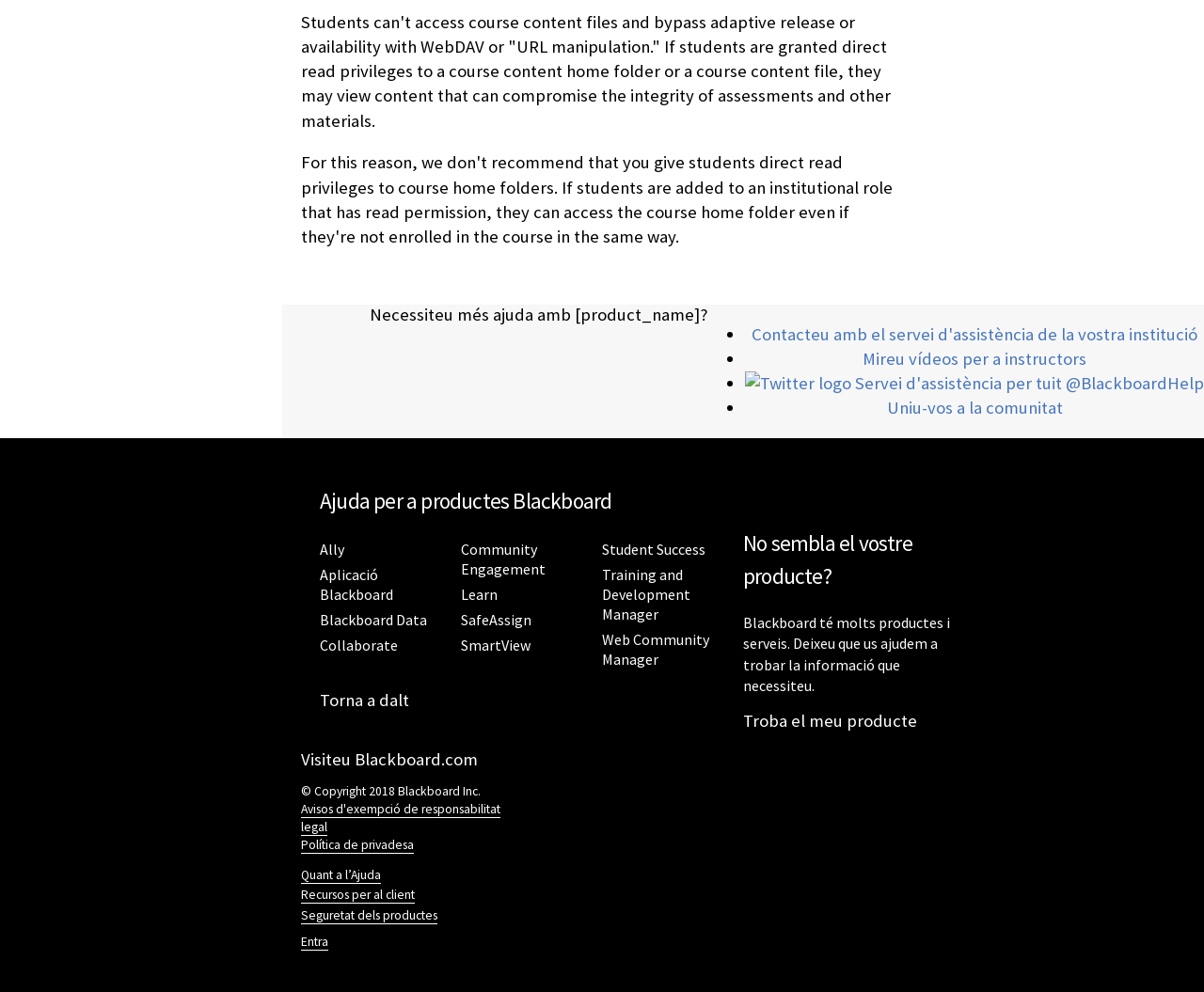What is the alternative to contacting the institution's support service?
Look at the image and provide a detailed response to the question.

The webpage provides an alternative to contacting the institution's support service, which is to tweet @BlackboardHelp. This option is listed in the article section of the webpage, along with other support options.